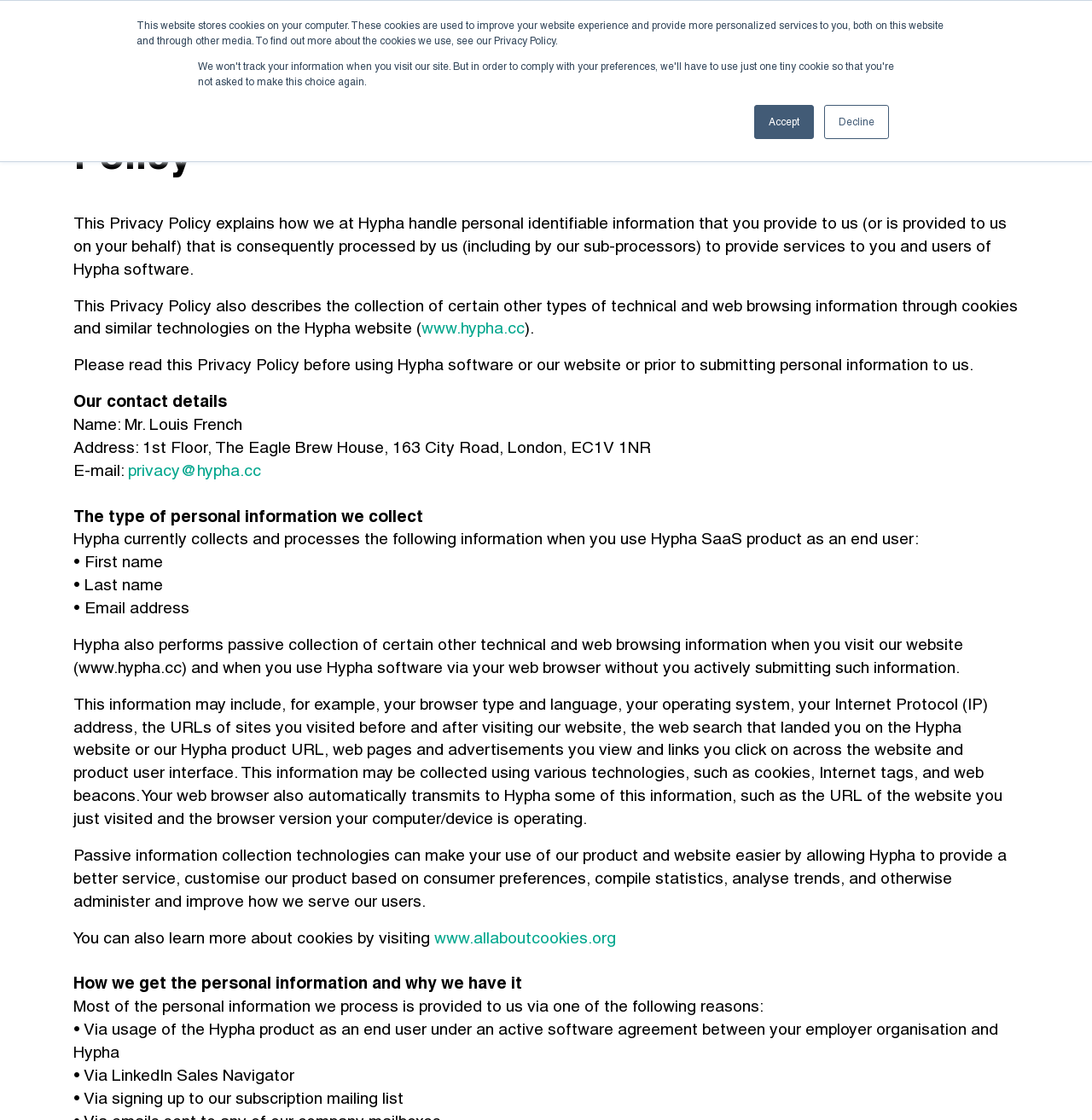Give a detailed overview of the webpage's appearance and contents.

This webpage is the privacy policy of Hypha Knowledge Integration Limited. At the top, there is a notification about cookies on the website, with two buttons, "Accept" and "Decline", positioned side by side. Below this notification, there is a small logo on the left, and a main menu navigation bar that spans almost the entire width of the page, containing links to "Hypha at work", "About us", "Contact us", and "Blog".

The main content of the webpage is divided into sections, each with a clear heading. The first section explains how Hypha handles personal identifiable information, with a brief description of what this policy covers. The following sections provide more details on the collection of technical and web browsing information through cookies and similar technologies.

There are several paragraphs of text that describe the types of personal information collected, including first name, last name, email address, and other technical information such as browser type and language, operating system, and Internet Protocol (IP) address. The text also explains how this information is collected using various technologies, such as cookies, Internet tags, and web beacons.

Further down the page, there are sections that discuss how Hypha gets personal information and why they have it, including through the usage of their product, LinkedIn Sales Navigator, and signing up to their subscription mailing list. The webpage also provides contact details, including name, address, and email address, for users to reach out to Hypha.